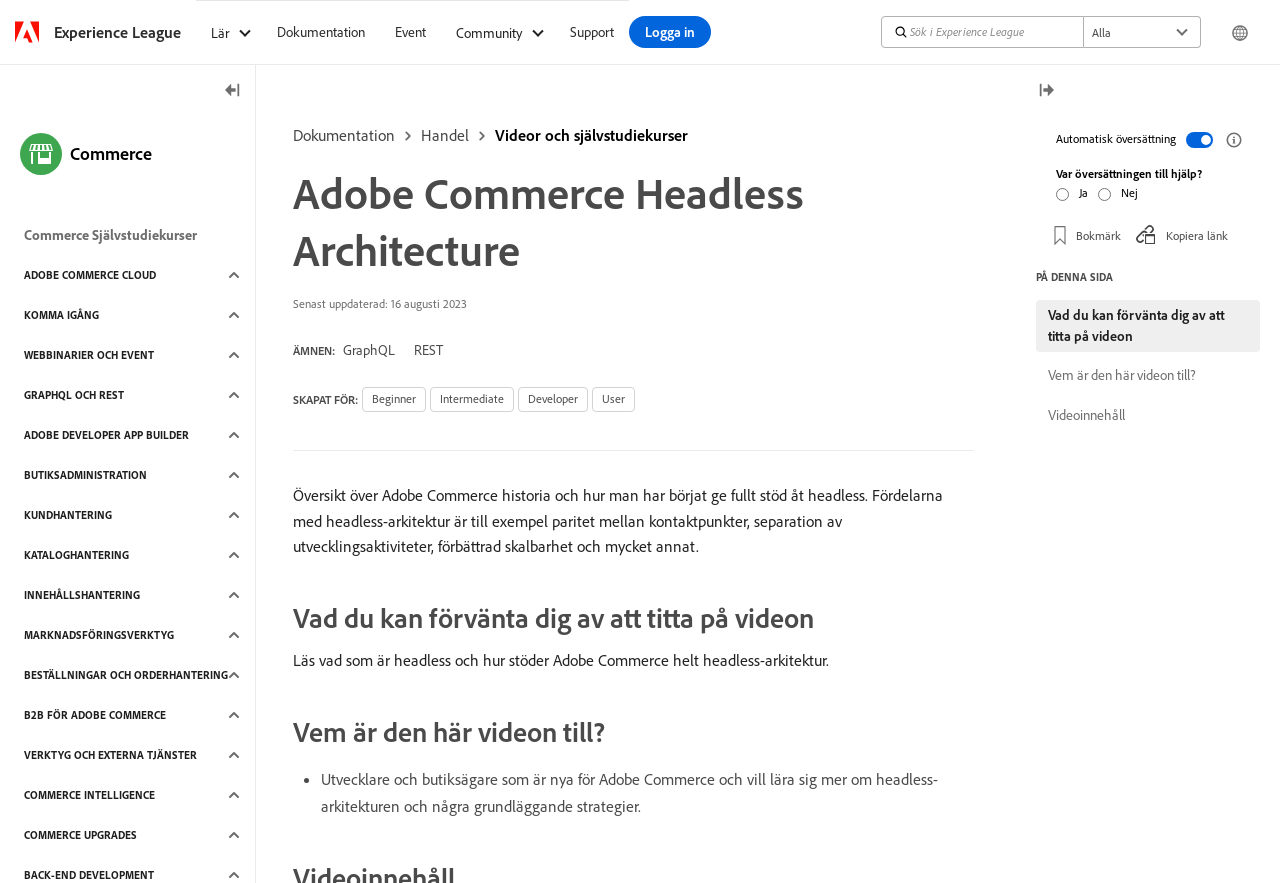Determine the main headline from the webpage and extract its text.

Adobe Commerce Headless Architecture